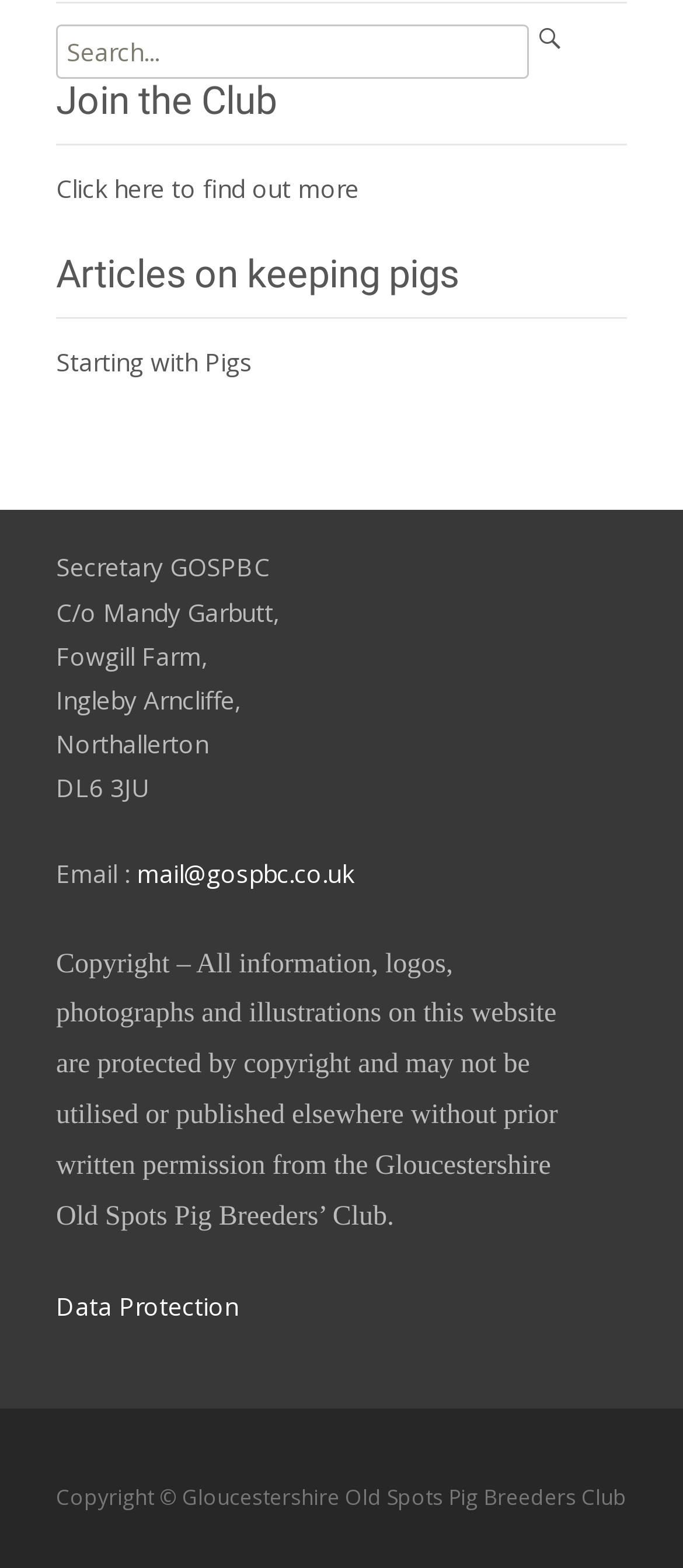Answer the following query with a single word or phrase:
What is the name of the pig breeders' club?

Gloucestershire Old Spots Pig Breeders' Club